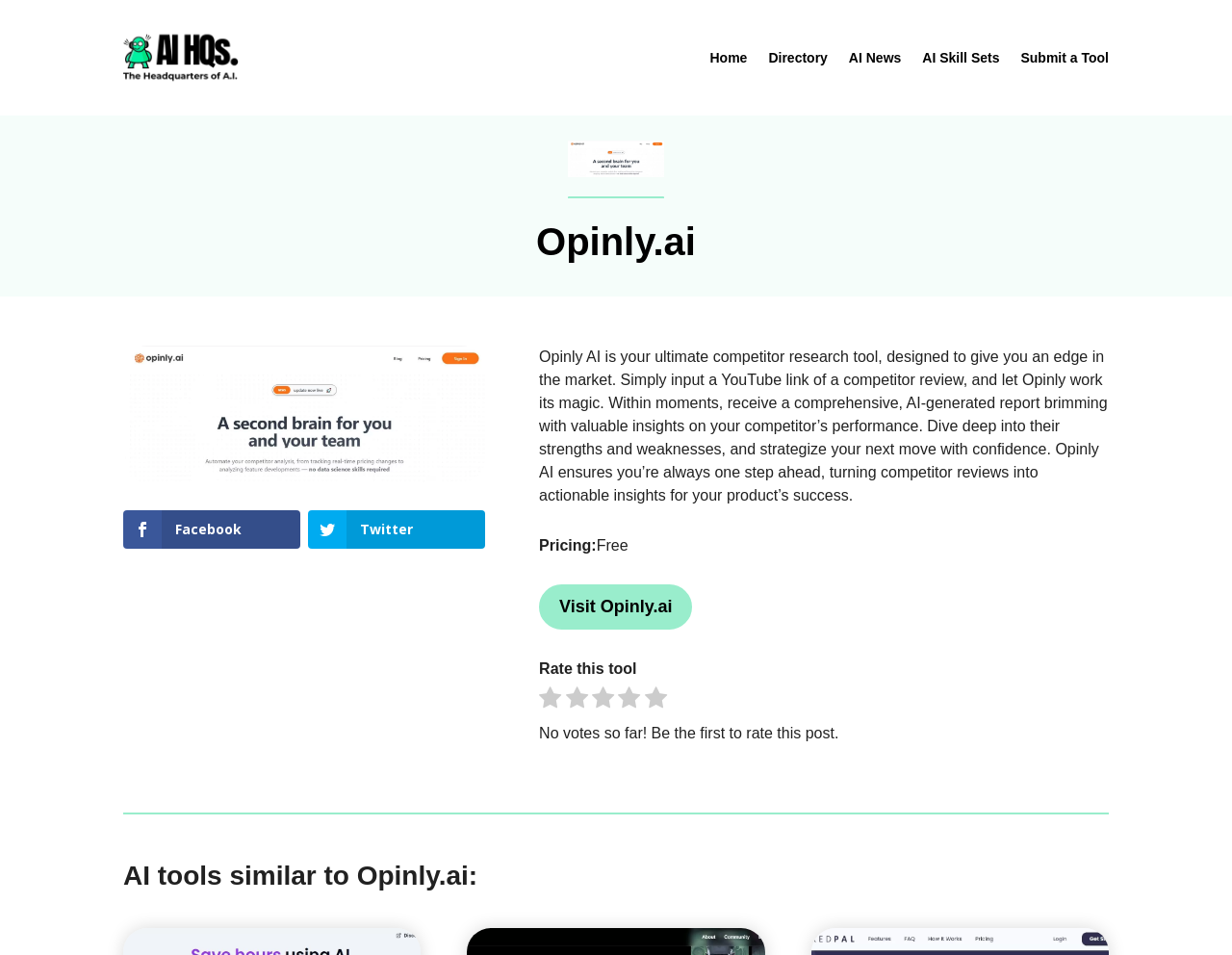Identify the bounding box coordinates of the section that should be clicked to achieve the task described: "Follow on Facebook".

[0.1, 0.534, 0.244, 0.574]